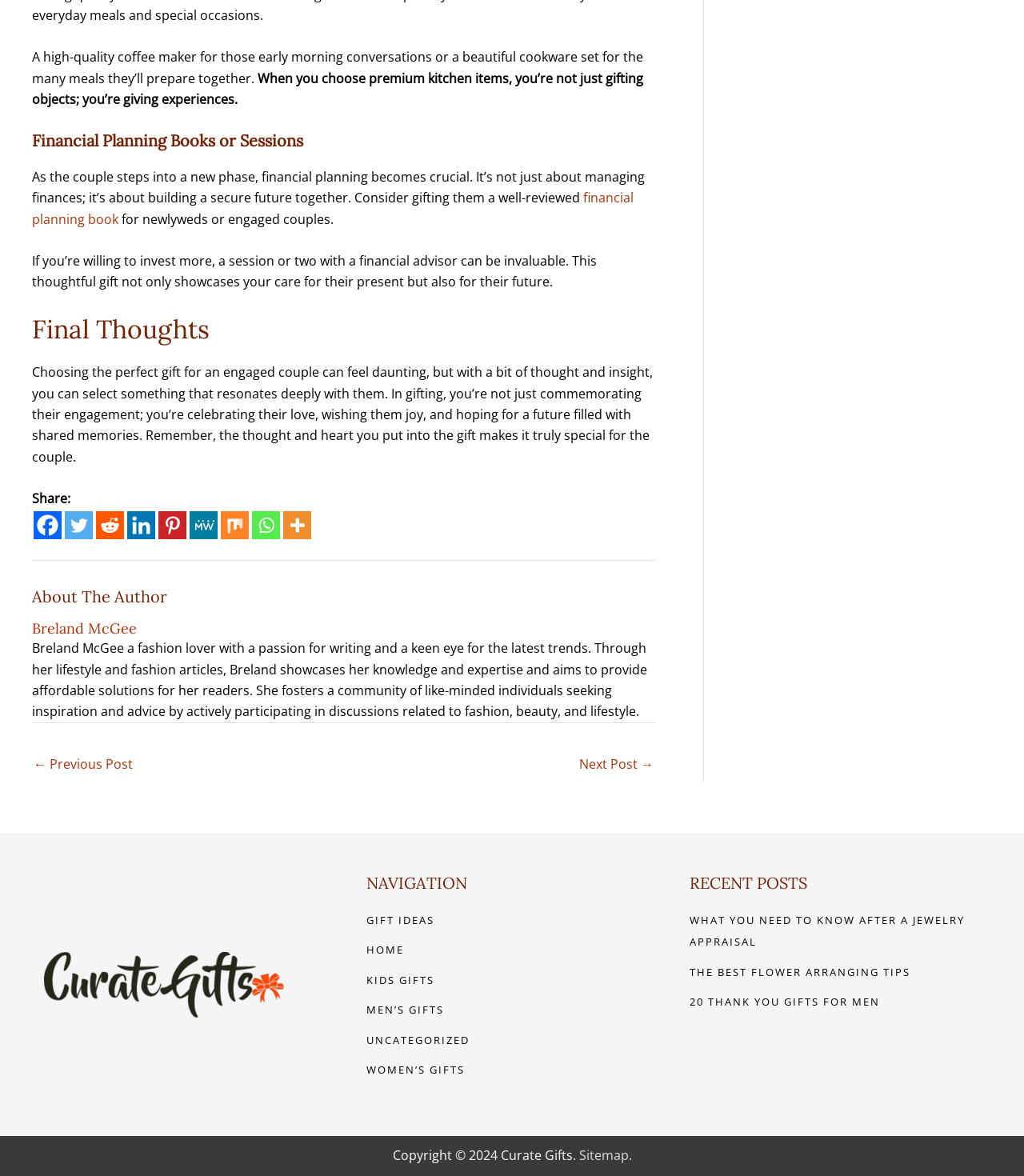What type of gifts are mentioned in the article?
Based on the screenshot, provide a one-word or short-phrase response.

Kitchen items and financial planning books